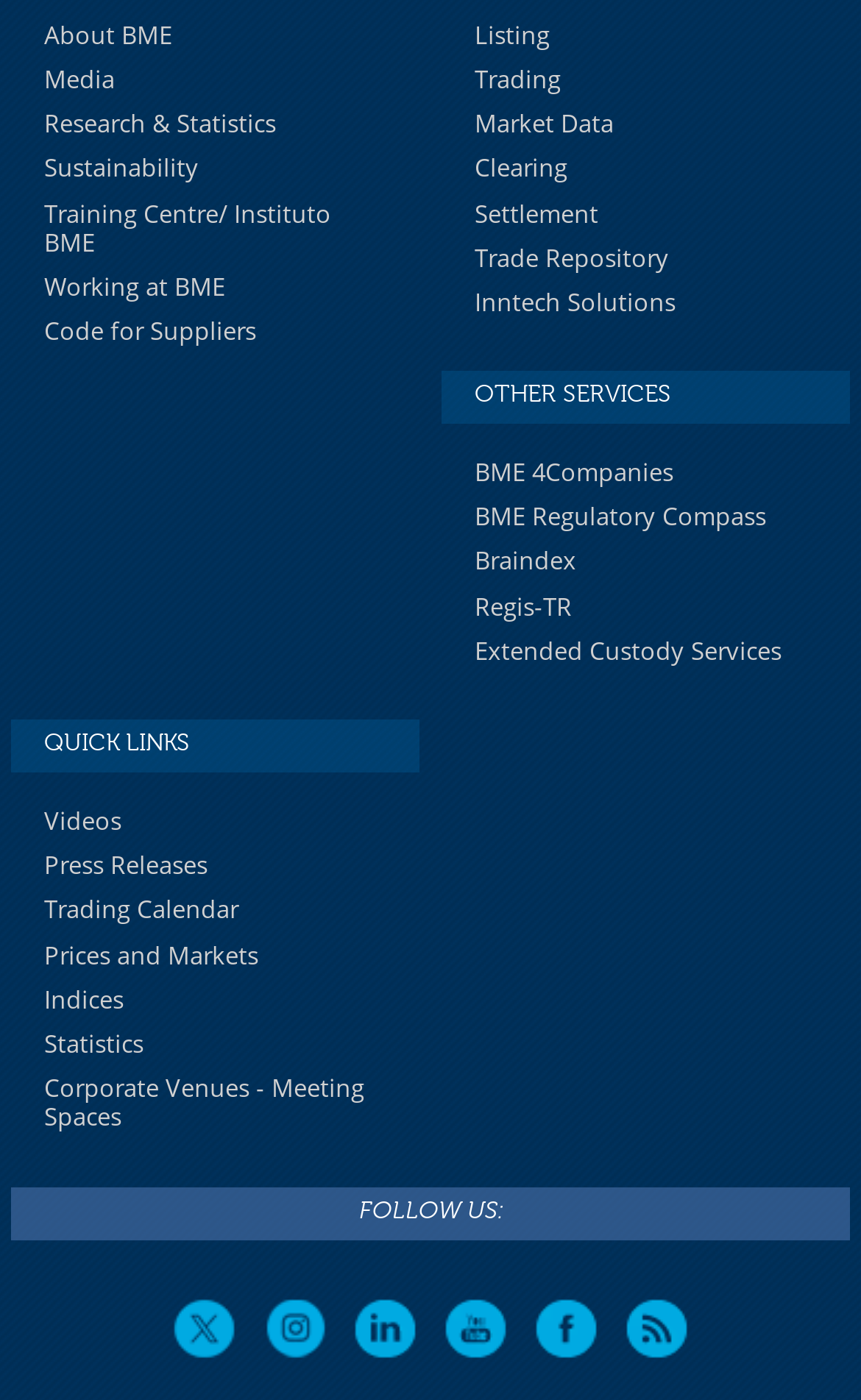Determine the bounding box coordinates of the clickable element to complete this instruction: "Learn about Braindex". Provide the coordinates in the format of four float numbers between 0 and 1, [left, top, right, bottom].

[0.551, 0.388, 0.669, 0.412]